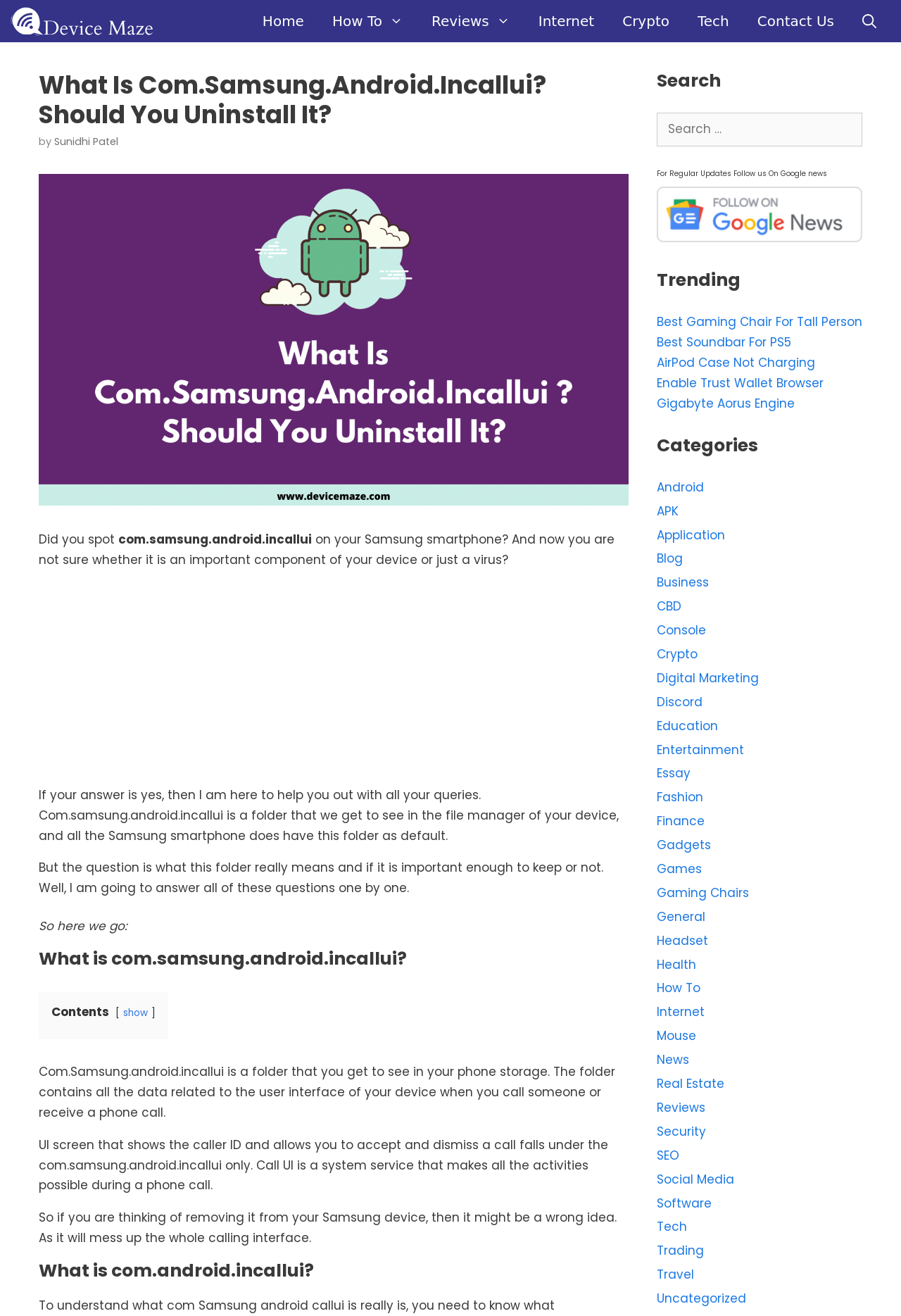Generate the text of the webpage's primary heading.

What Is Com.Samsung.Android.Incallui? Should You Uninstall It?